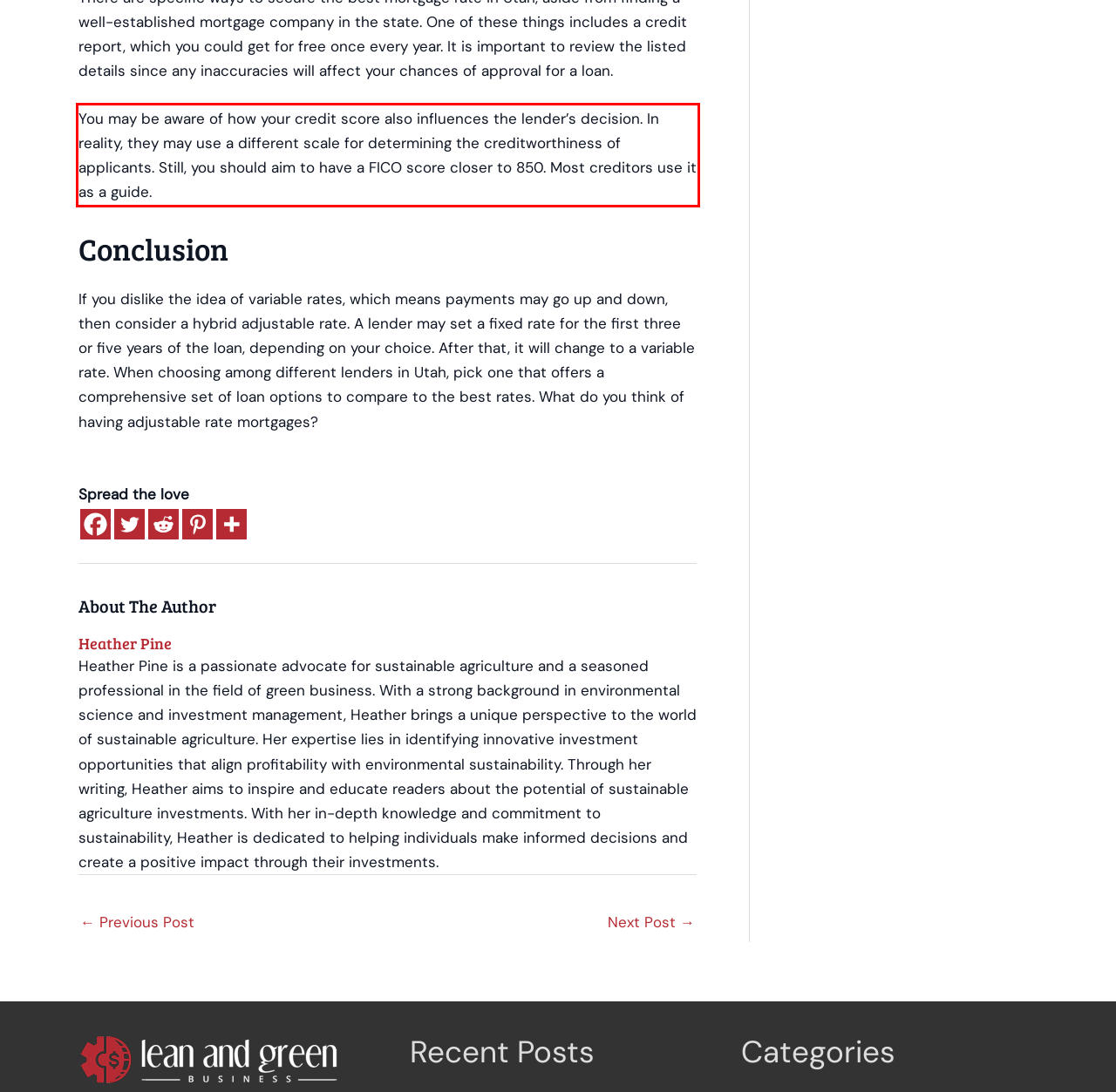Using the provided screenshot of a webpage, recognize the text inside the red rectangle bounding box by performing OCR.

You may be aware of how your credit score also influences the lender’s decision. In reality, they may use a different scale for determining the creditworthiness of applicants. Still, you should aim to have a FICO score closer to 850. Most creditors use it as a guide.